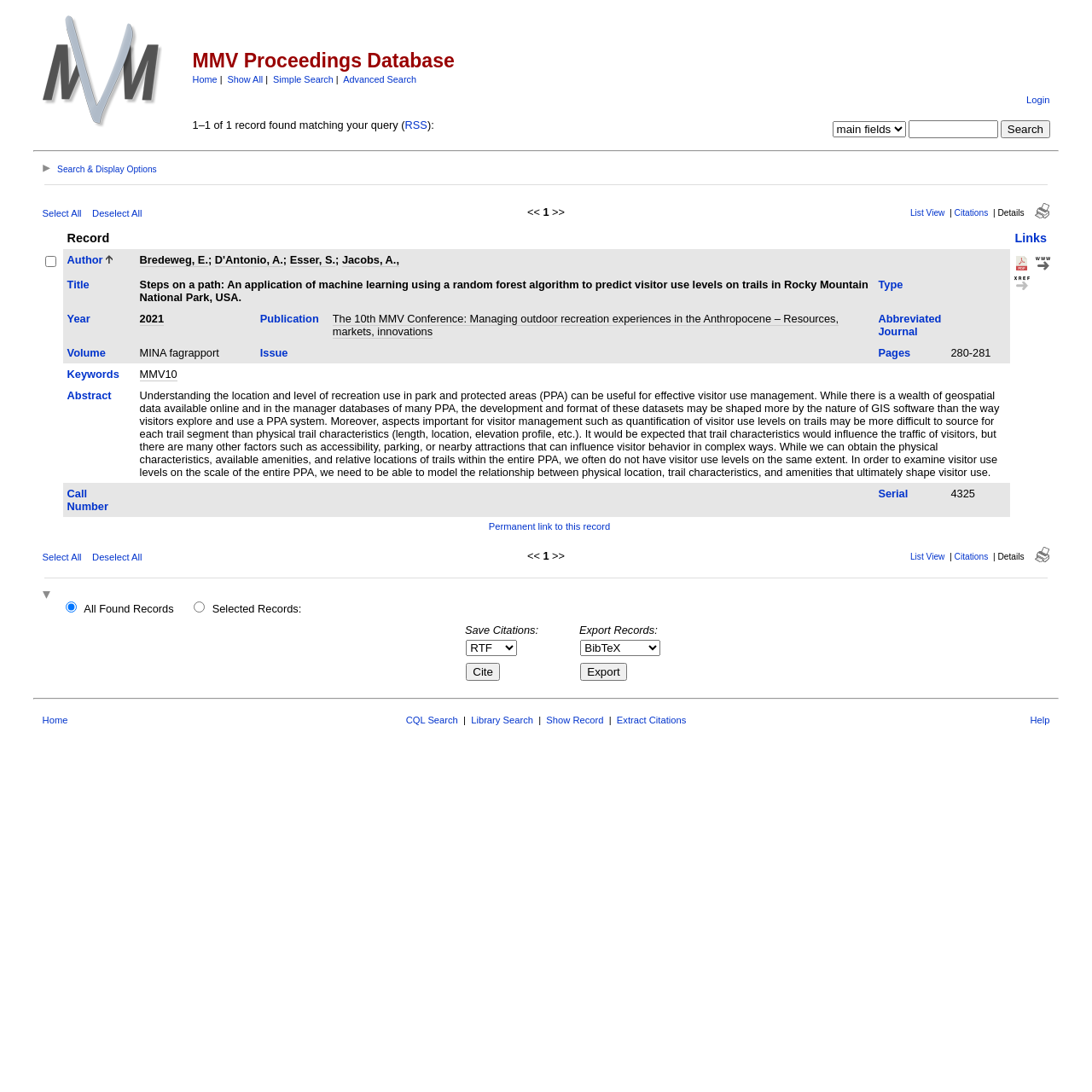Please identify the bounding box coordinates of the area that needs to be clicked to follow this instruction: "view theme party events".

None